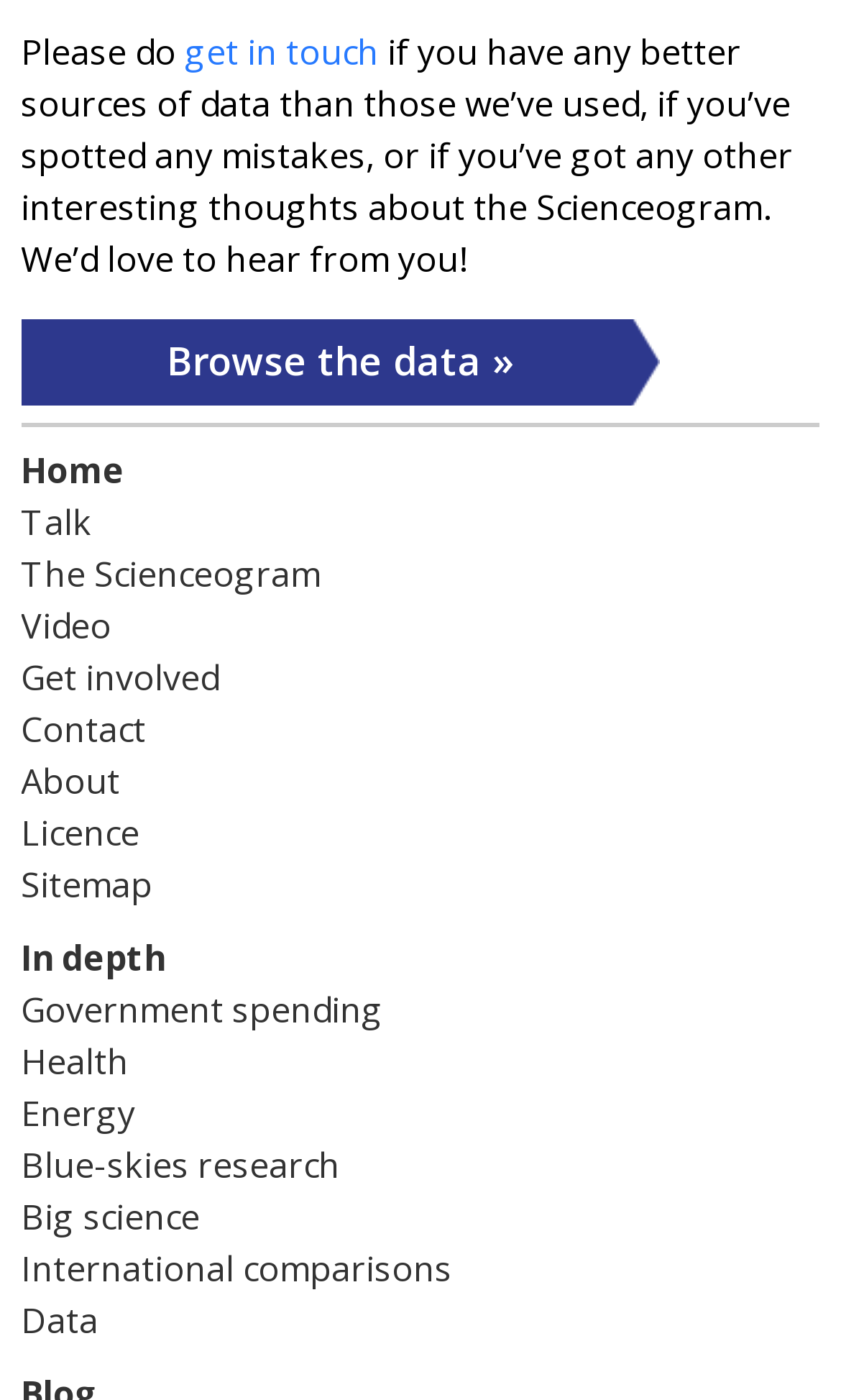Locate the bounding box coordinates of the area that needs to be clicked to fulfill the following instruction: "go to home page". The coordinates should be in the format of four float numbers between 0 and 1, namely [left, top, right, bottom].

[0.025, 0.319, 0.148, 0.353]